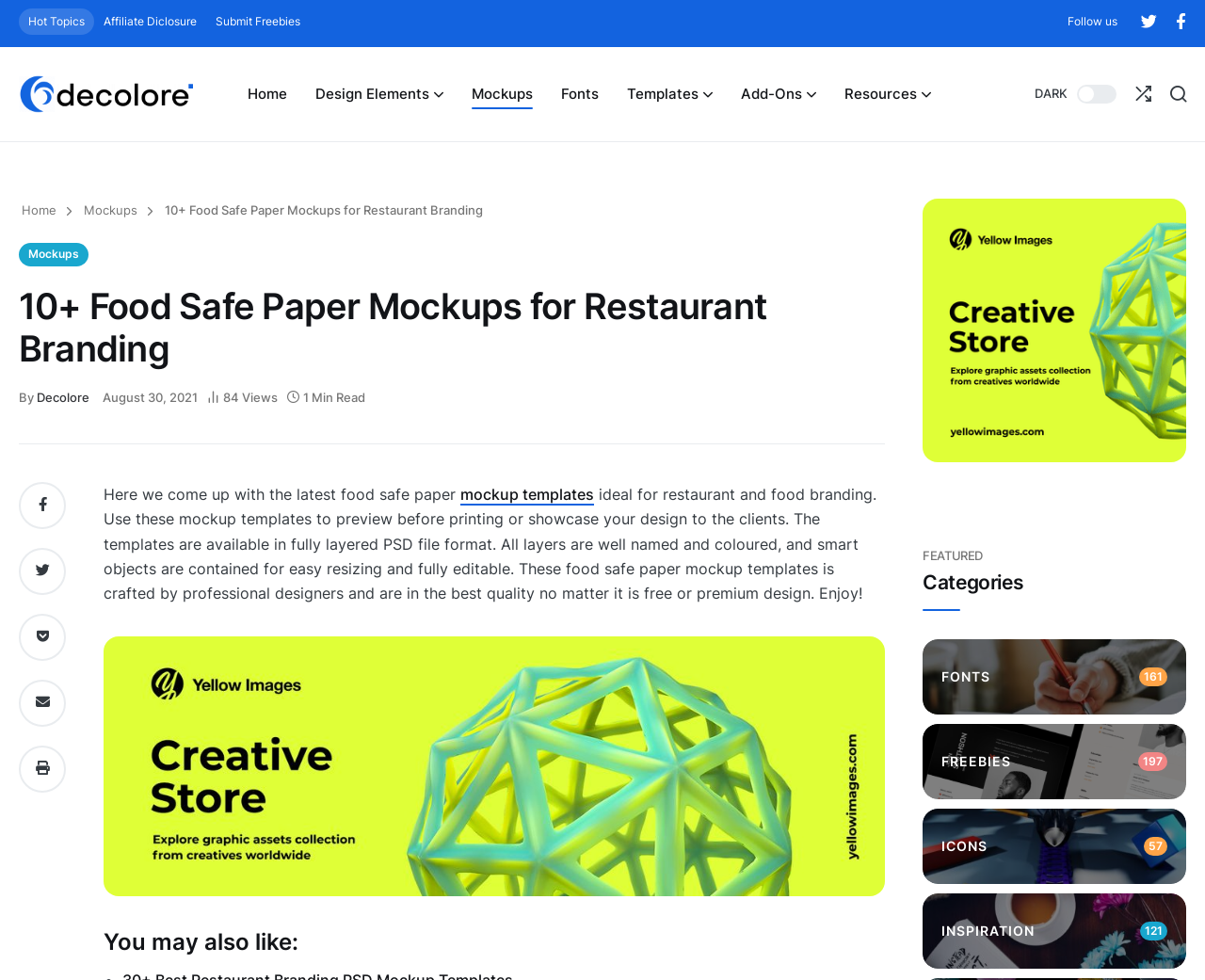Provide the bounding box for the UI element matching this description: "parent_node: FONTS title="Fonts"".

[0.766, 0.638, 0.984, 0.714]